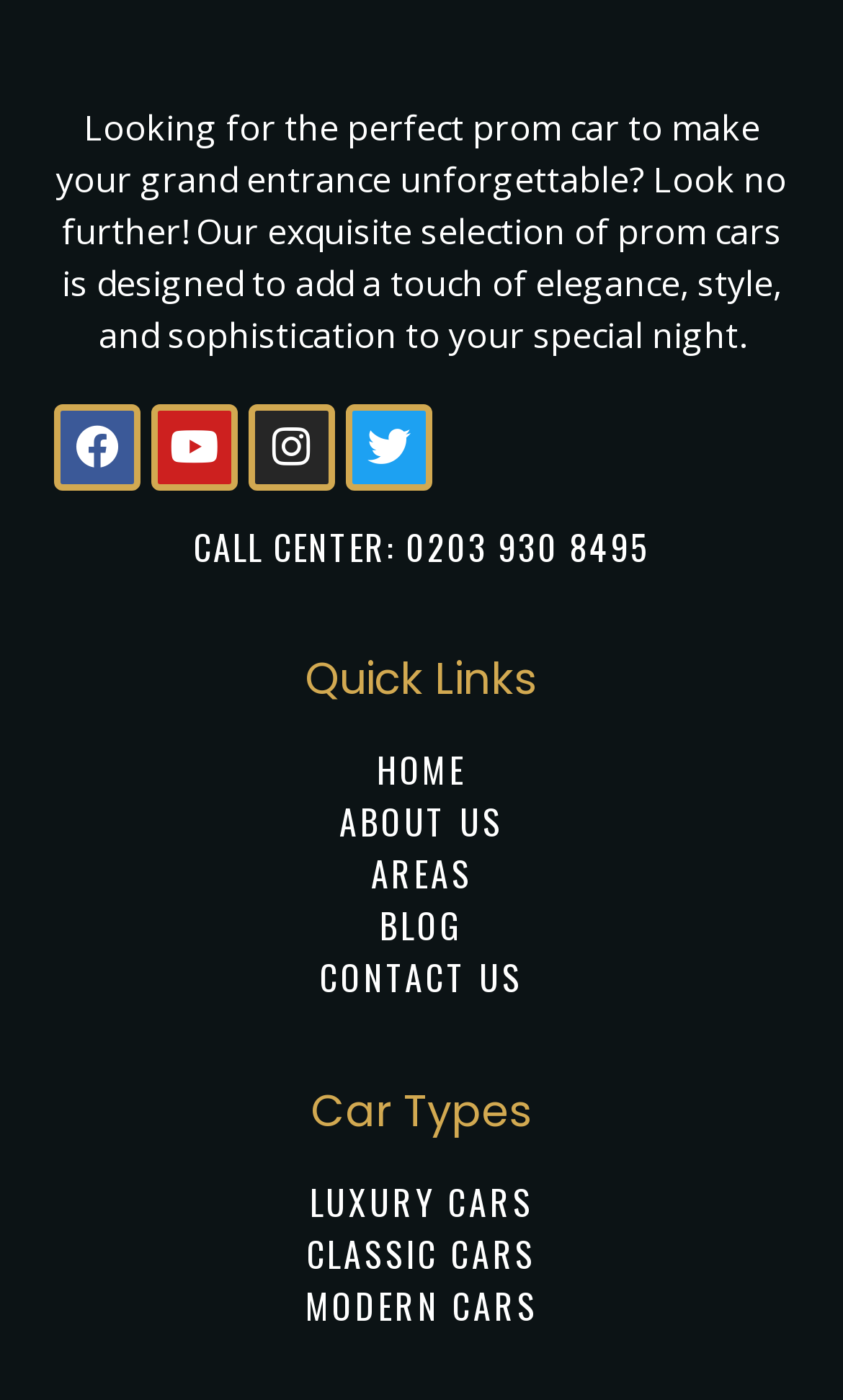What types of cars are available?
Refer to the image and answer the question using a single word or phrase.

Luxury, Classic, Modern